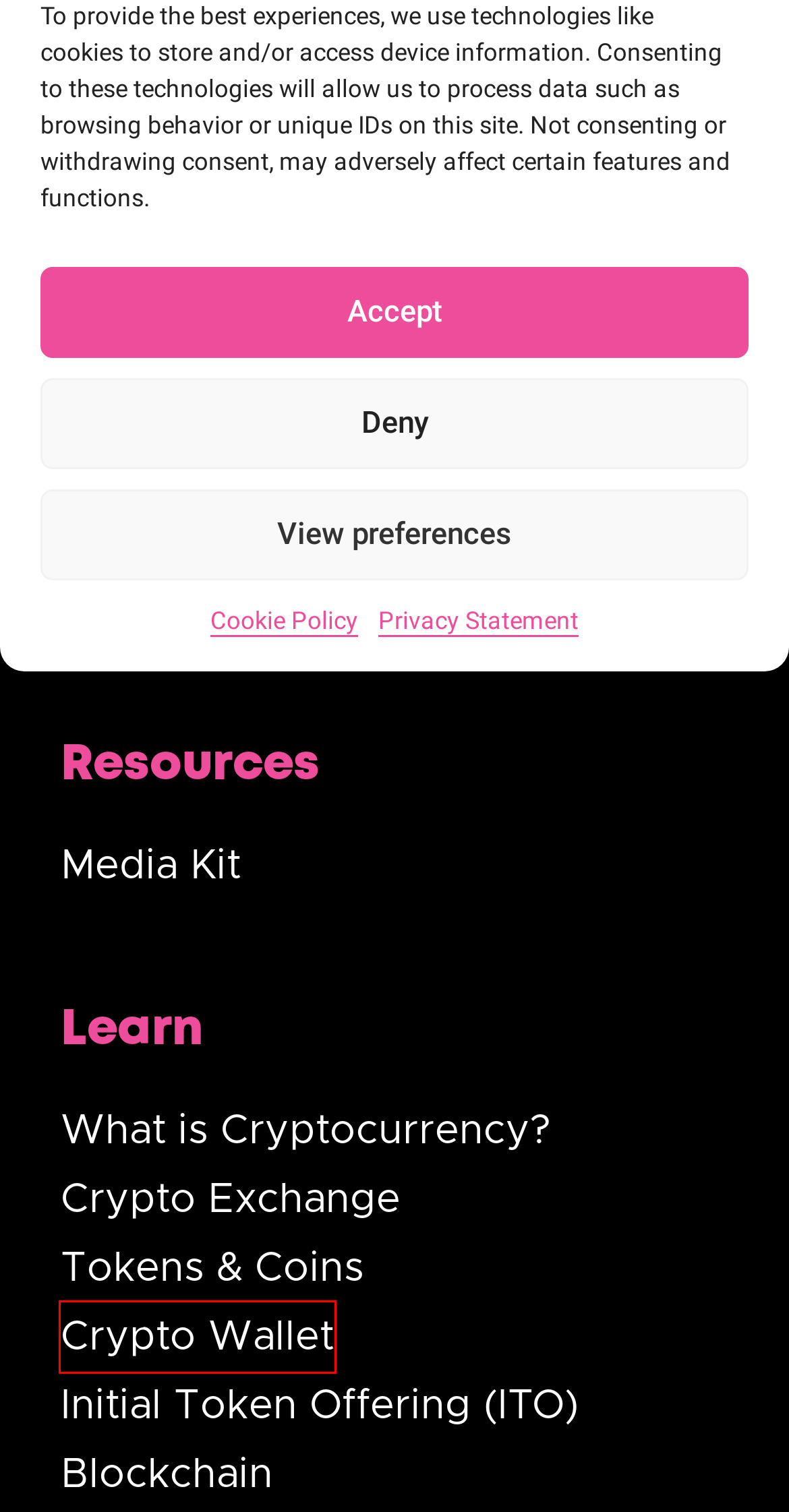Given a screenshot of a webpage with a red bounding box, please pick the webpage description that best fits the new webpage after clicking the element inside the bounding box. Here are the candidates:
A. What is Initial Token Offering?
B. documents - Incryptus | Let's crypto together!
C. Incryptus Media Kit
D. What is Blockchain?
E. What is crypto wallet?
F. What is crypto exchange?
G. What is cryptocurrency?
H. What are Tokens and Coins?

E